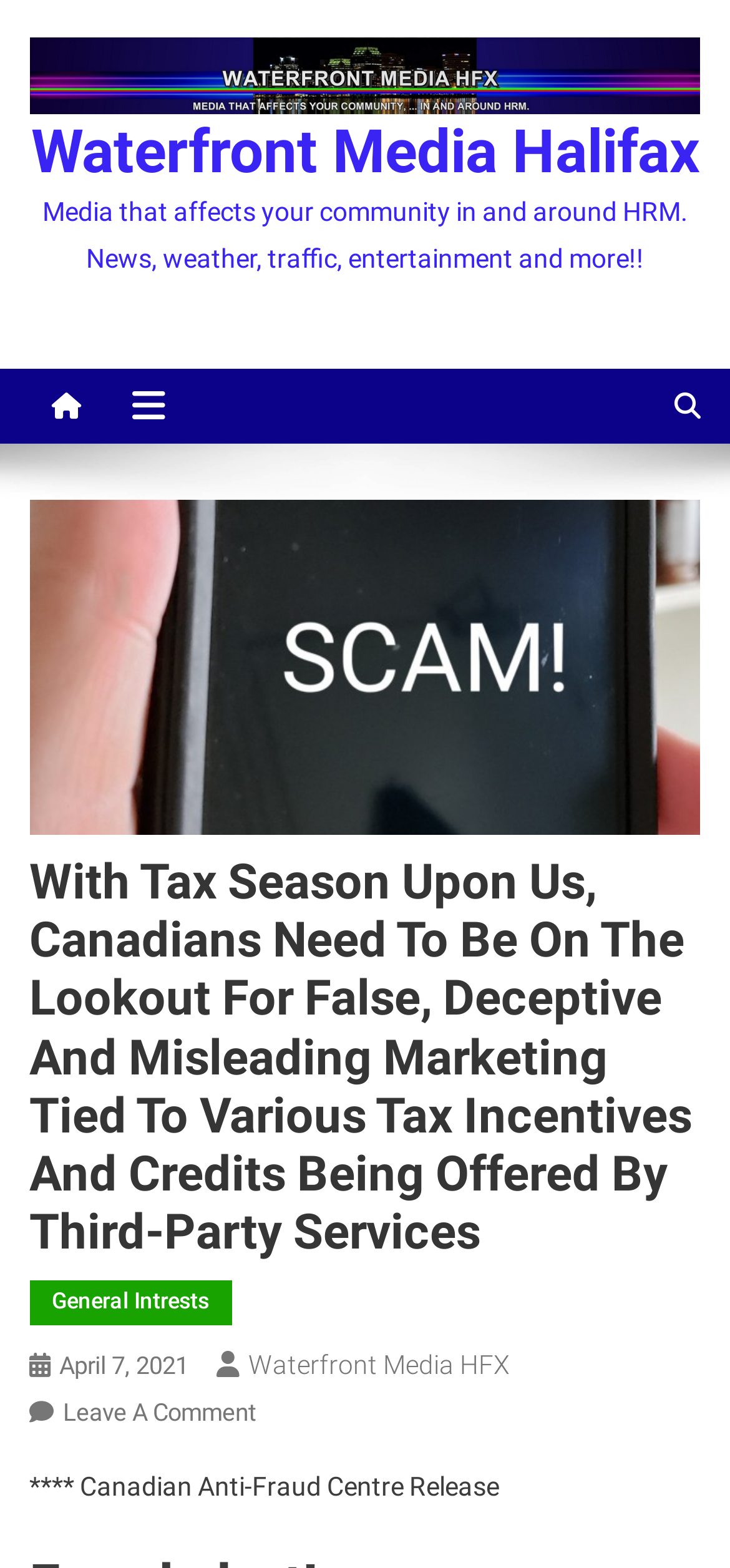What is the name of the media company?
Examine the image and give a concise answer in one word or a short phrase.

Waterfront Media Halifax